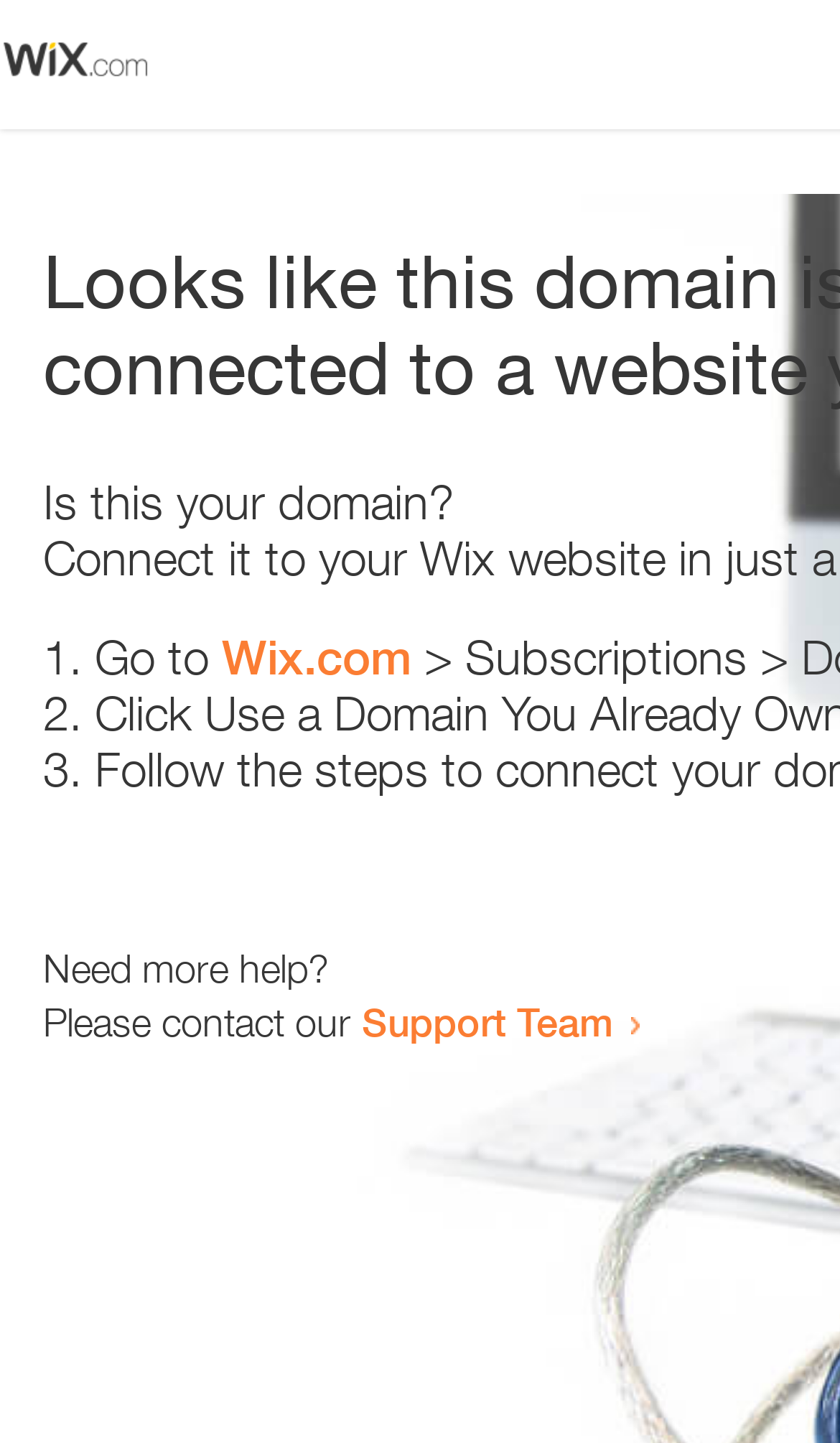From the webpage screenshot, predict the bounding box of the UI element that matches this description: "Wix.com".

[0.264, 0.436, 0.49, 0.475]